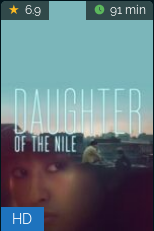Please provide a brief answer to the question using only one word or phrase: 
How long is the film?

91 minutes